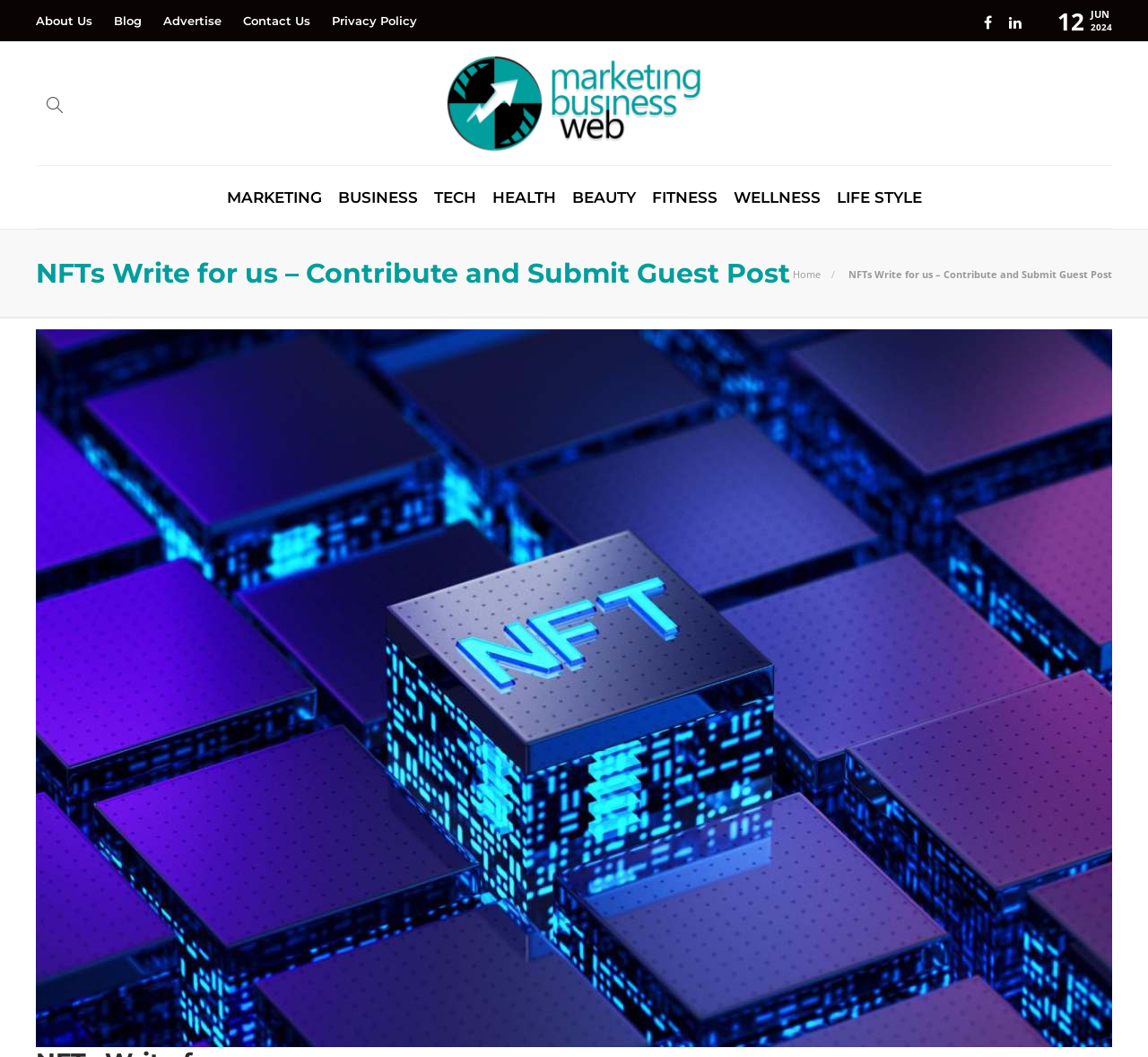Can you identify the bounding box coordinates of the clickable region needed to carry out this instruction: 'Learn more about brand management solutions'? The coordinates should be four float numbers within the range of 0 to 1, stated as [left, top, right, bottom].

[0.676, 0.801, 0.783, 0.83]